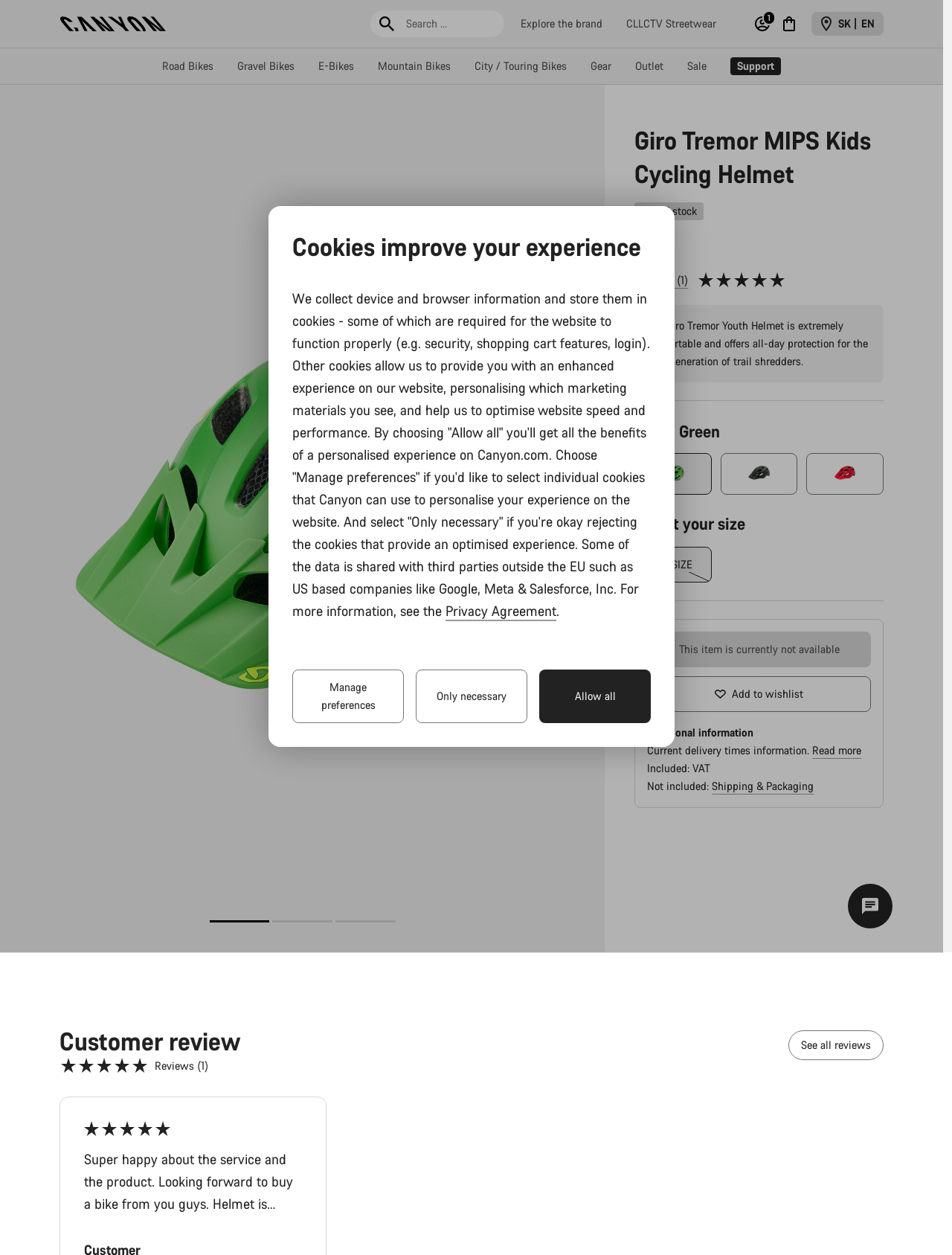Pinpoint the bounding box coordinates of the element you need to click to execute the following instruction: "Explore the brand". The bounding box should be represented by four float numbers between 0 and 1, in the format [left, top, right, bottom].

[0.547, 0.013, 0.633, 0.024]